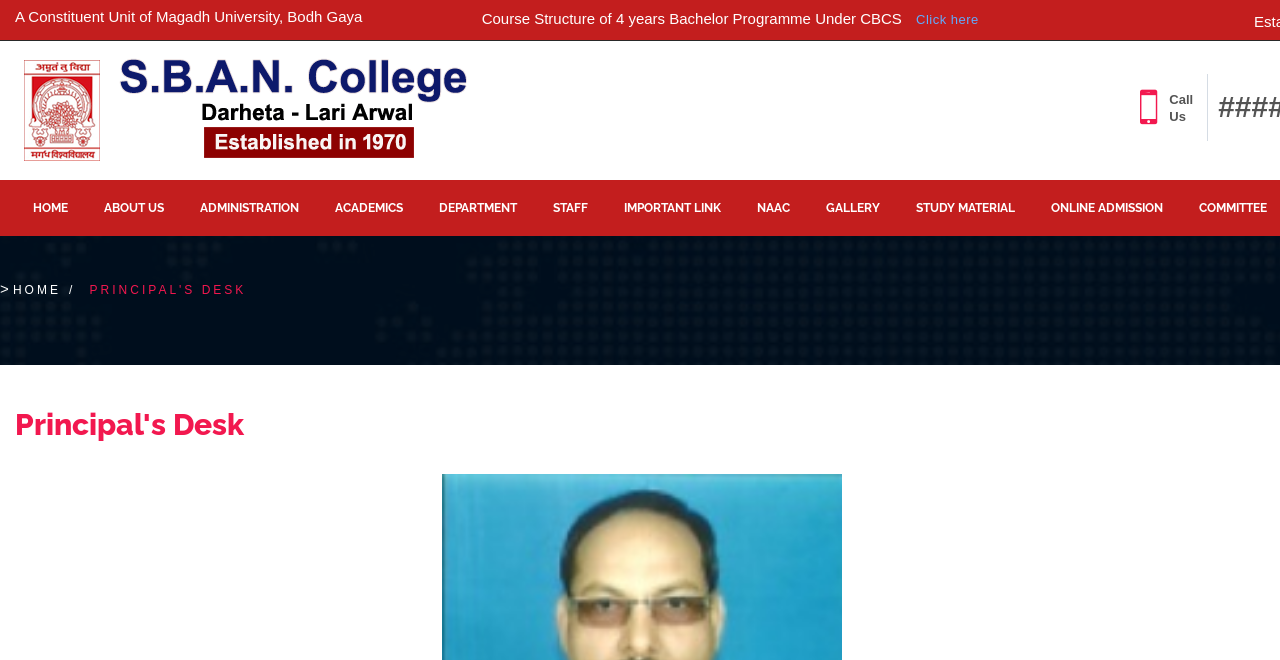Answer the question in one word or a short phrase:
How many images are there on the webpage?

1